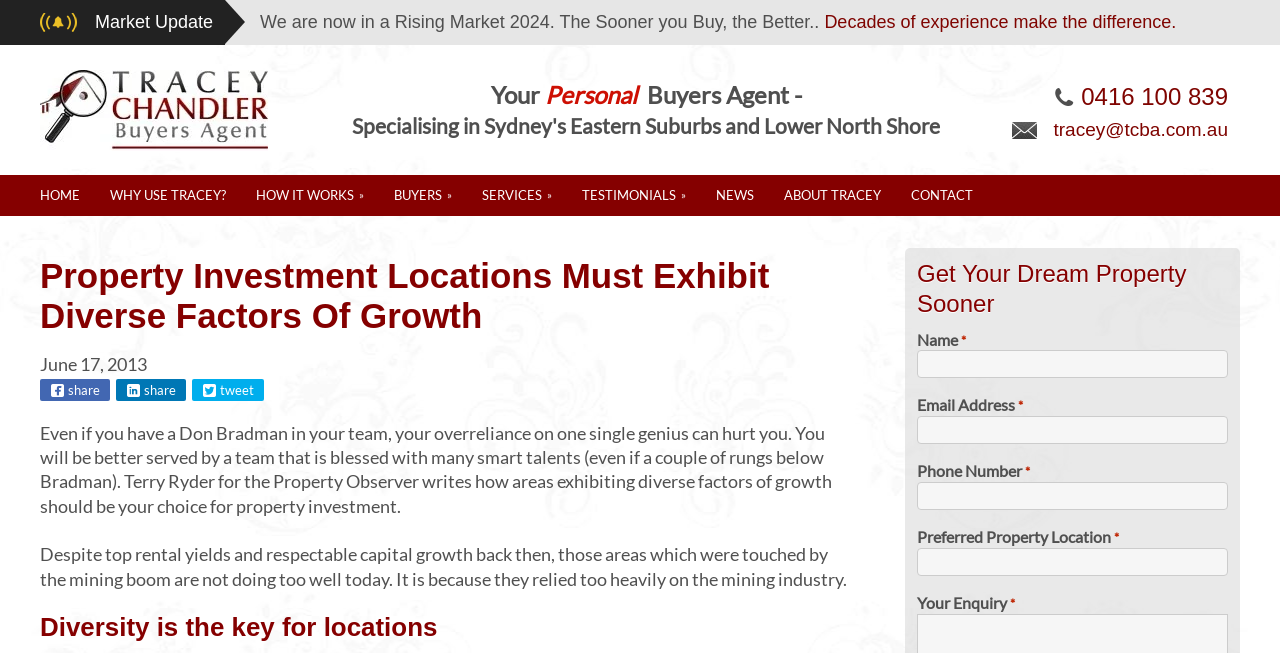Please determine the bounding box coordinates of the element to click in order to execute the following instruction: "Contact Tracey using phone number". The coordinates should be four float numbers between 0 and 1, specified as [left, top, right, bottom].

[0.845, 0.127, 0.959, 0.168]